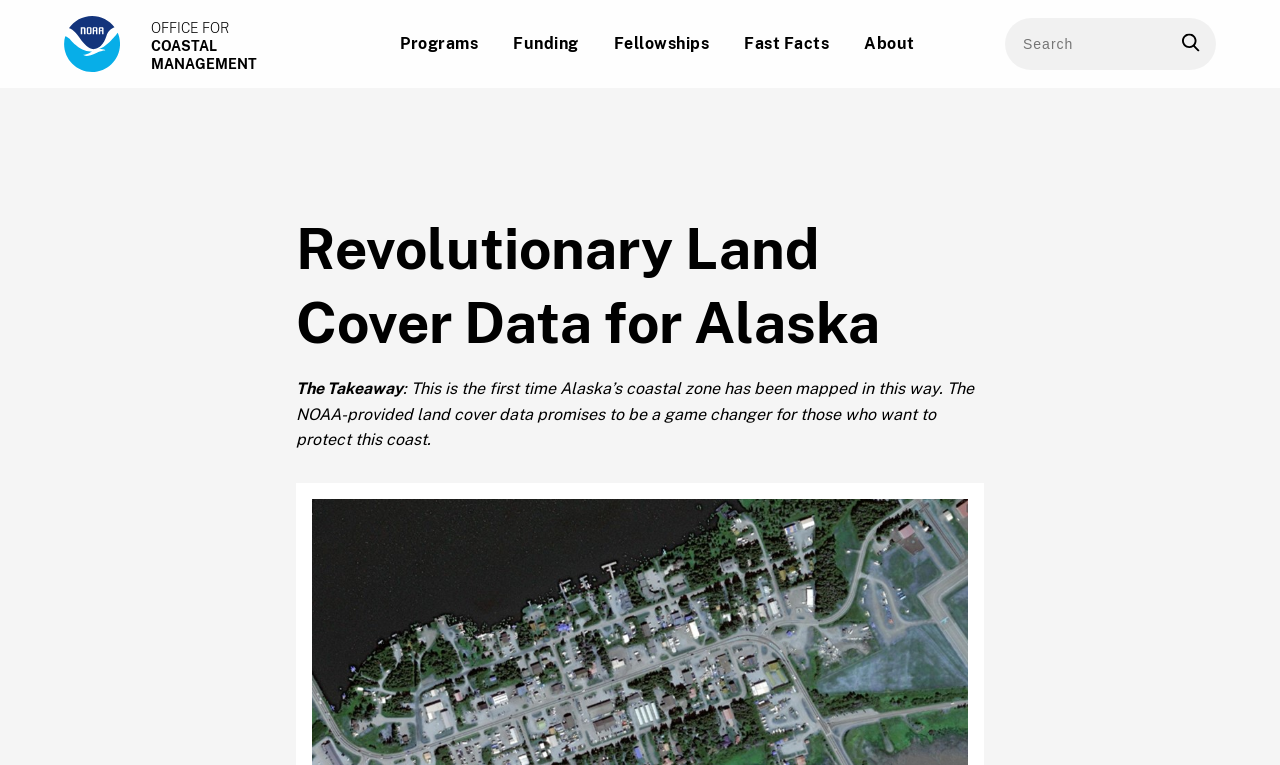Determine the bounding box coordinates of the region that needs to be clicked to achieve the task: "Click on the 'Funding' link".

[0.401, 0.044, 0.452, 0.111]